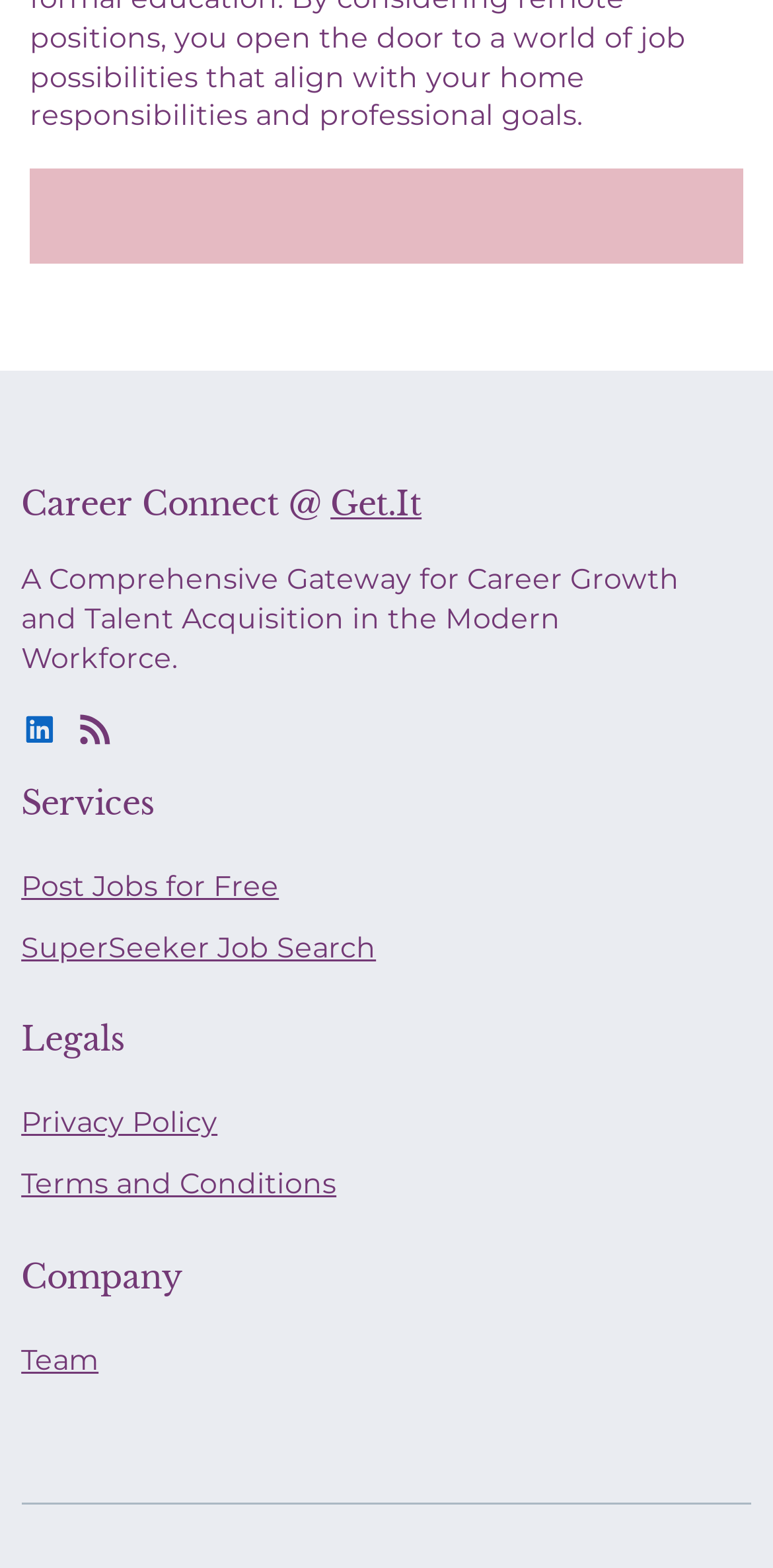What is the name of the company behind this website?
Can you offer a detailed and complete answer to this question?

The link 'Get.It' is present under the heading 'Career Connect @ Get.It', which implies that 'Get.It' is the name of the company behind this website.